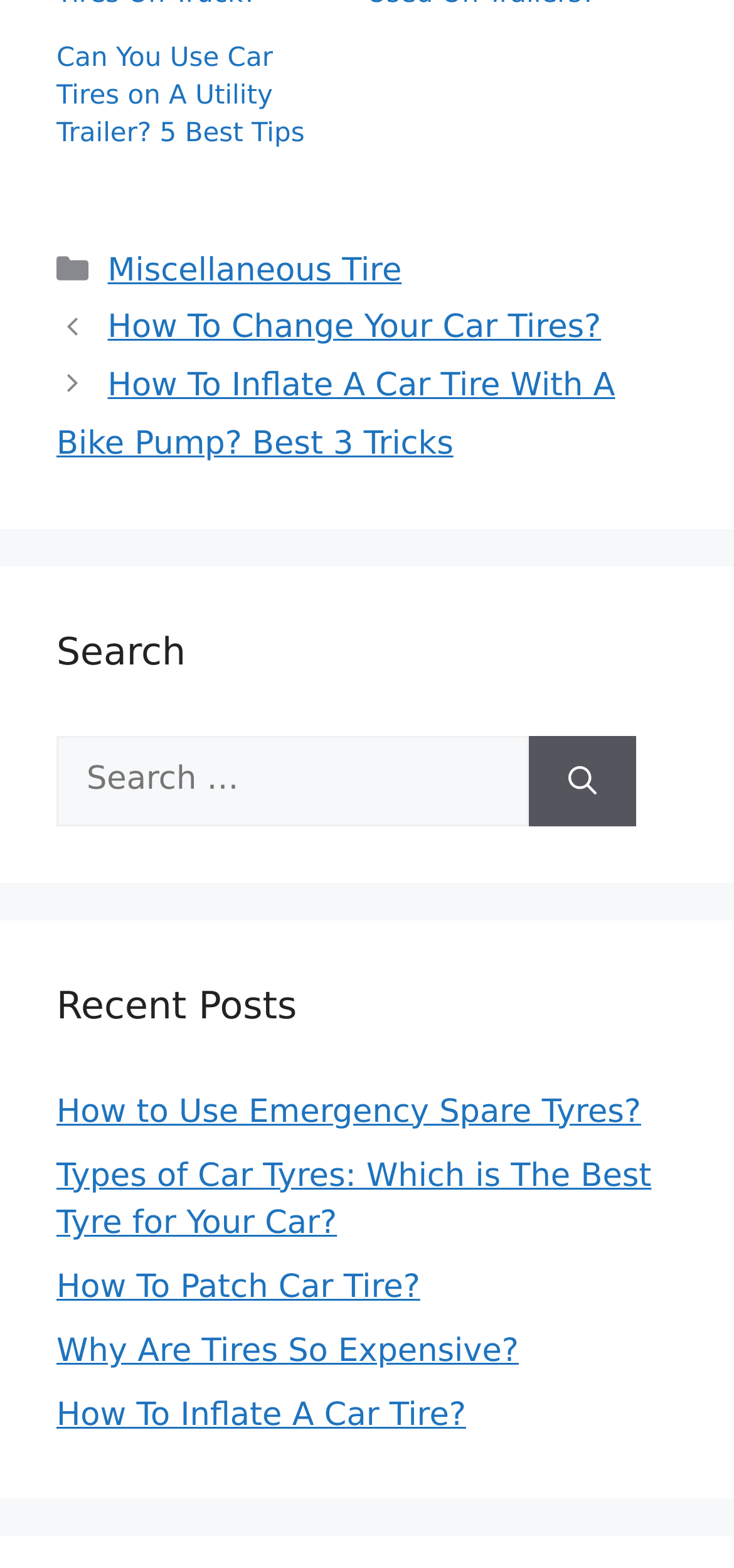Identify the bounding box coordinates of the area you need to click to perform the following instruction: "Browse recent posts".

[0.077, 0.623, 0.923, 0.659]